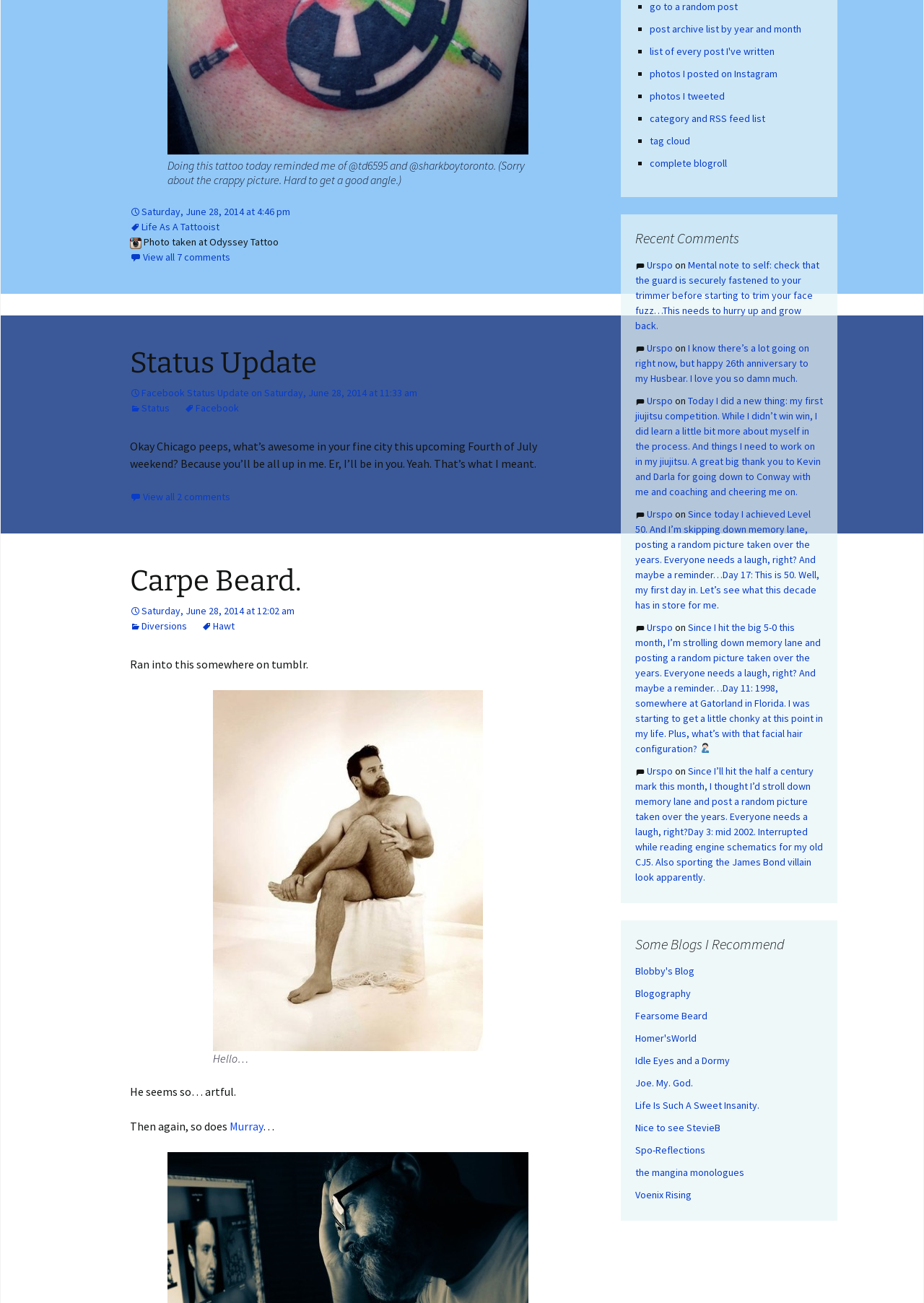Respond to the question with just a single word or phrase: 
What is the name of the blog recommended by the author?

Blobby's Blog